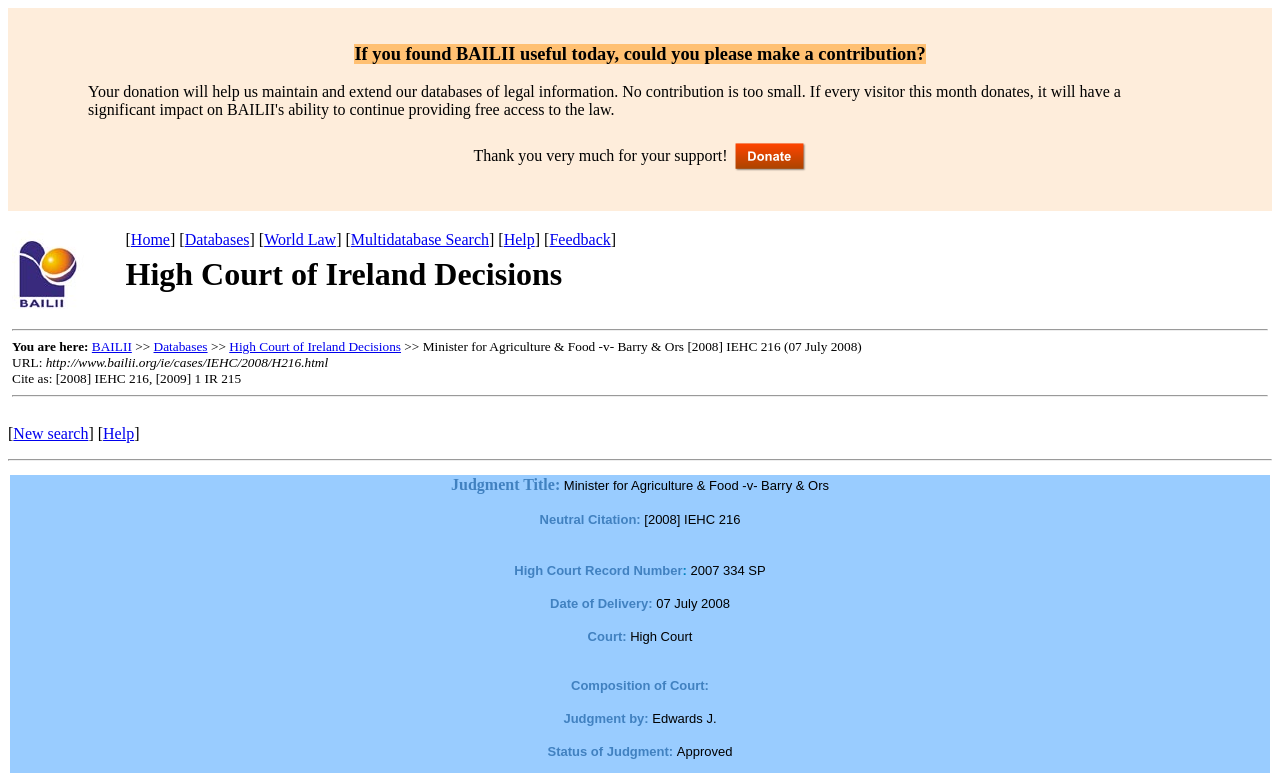Find the bounding box coordinates for the HTML element described in this sentence: "Help". Provide the coordinates as four float numbers between 0 and 1, in the format [left, top, right, bottom].

[0.081, 0.55, 0.105, 0.572]